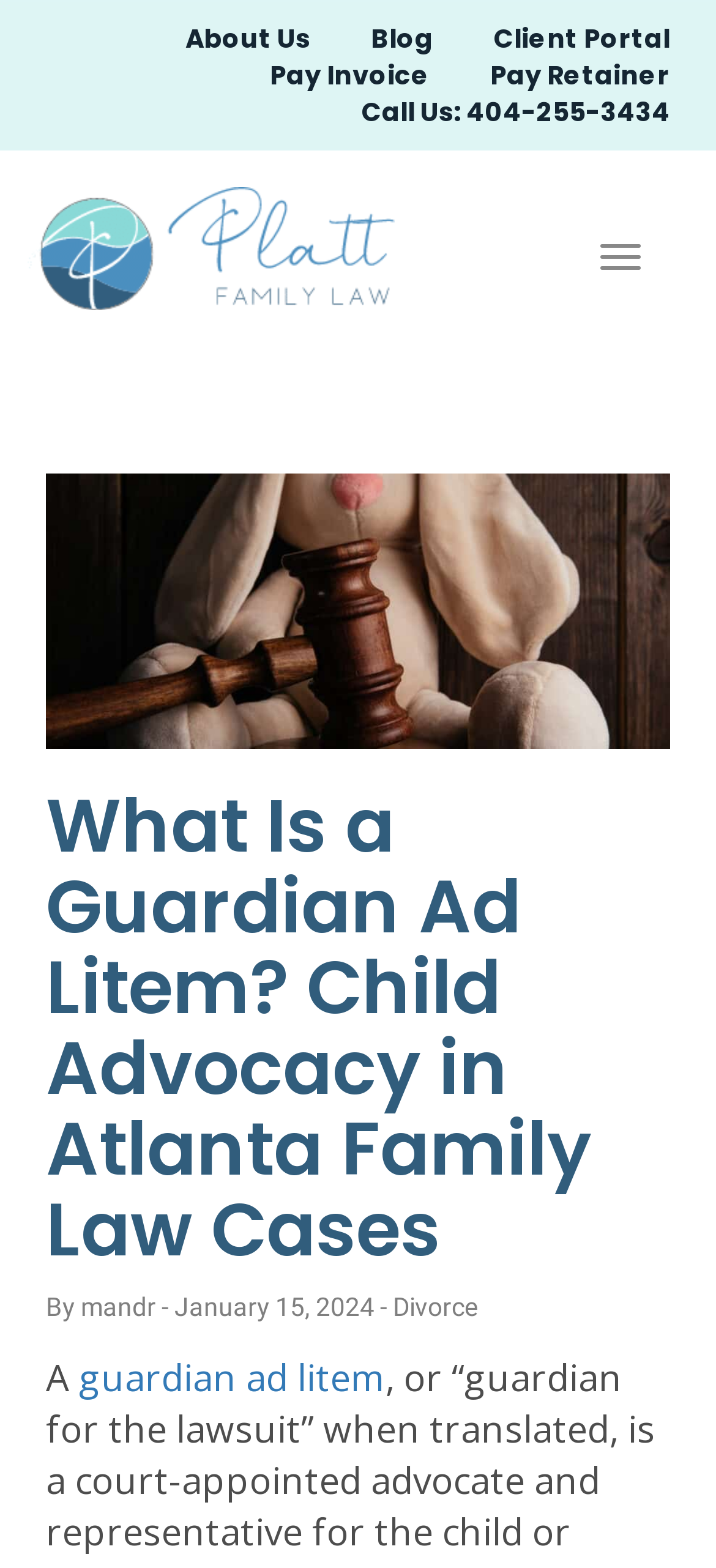Can you identify the bounding box coordinates of the clickable region needed to carry out this instruction: 'Click the 'Call Us: 404-255-3434' link'? The coordinates should be four float numbers within the range of 0 to 1, stated as [left, top, right, bottom].

[0.505, 0.06, 0.936, 0.083]